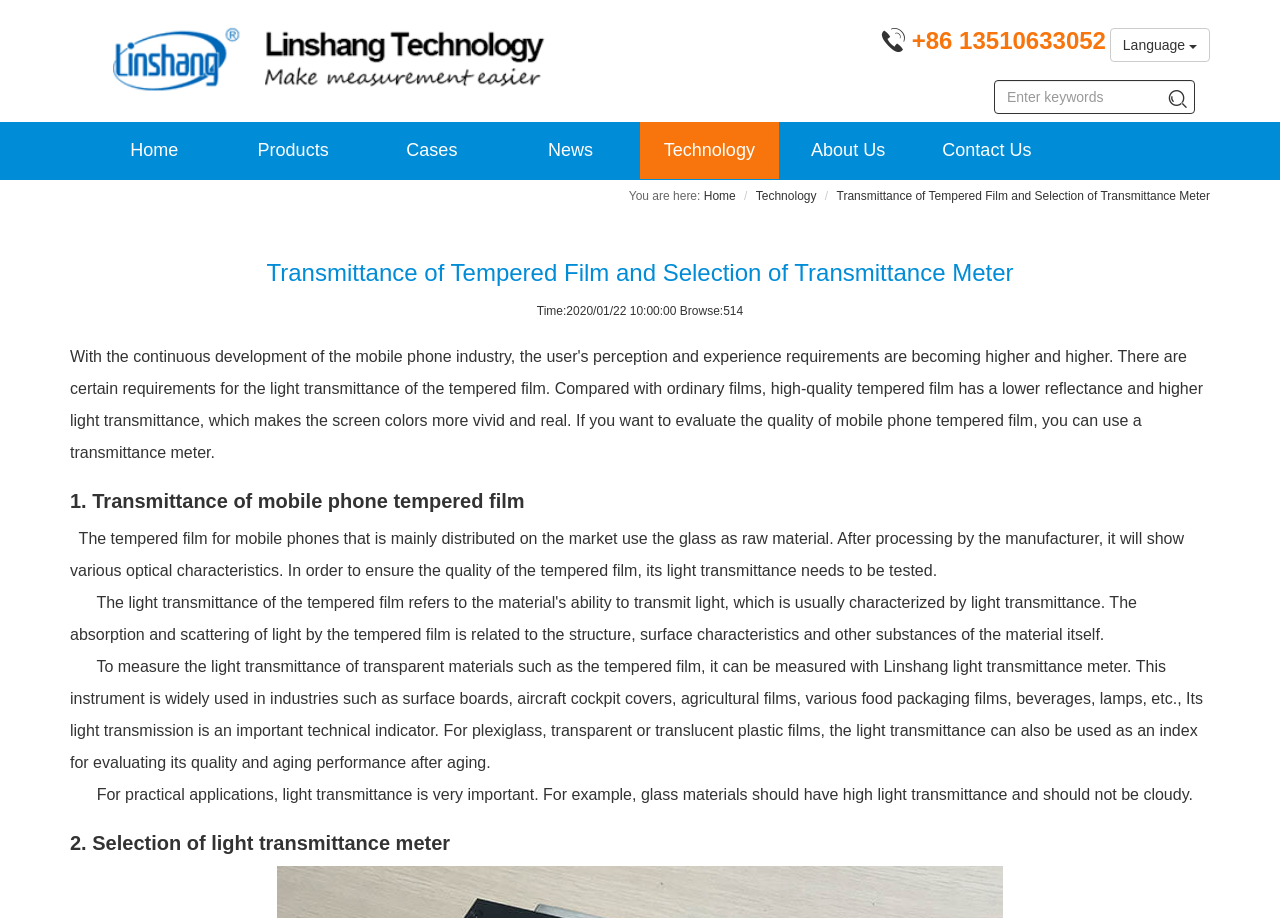Generate a thorough description of the webpage.

The webpage is about the transmittance of tempered film and the selection of transmittance meters, specifically discussing the importance of light transmittance in judging the quality of tempered film products. 

At the top left corner, there is a logo of Linshang Technology with a link to the company's website. Next to the logo, there is a phone number displayed. On the top right corner, there is a language selection button and a search bar with a search button.

Below the top section, there is a navigation menu with links to different pages, including Home, Products, Cases, News, Technology, and About Us. 

The main content of the webpage is divided into two sections. The first section has a heading "Transmittance of mobile phone tempered film" and discusses the importance of light transmittance in ensuring the quality of tempered film. The text explains that the light transmittance of tempered film can be measured using a Linshang light transmittance meter, which is widely used in various industries.

The second section has a heading "Selection of light transmittance meter" and continues the discussion on the importance of light transmittance in practical applications, such as in glass materials. 

Throughout the webpage, there are a total of 7 links to different pages, 2 buttons, 1 image, 1 textbox, and 7 blocks of static text.